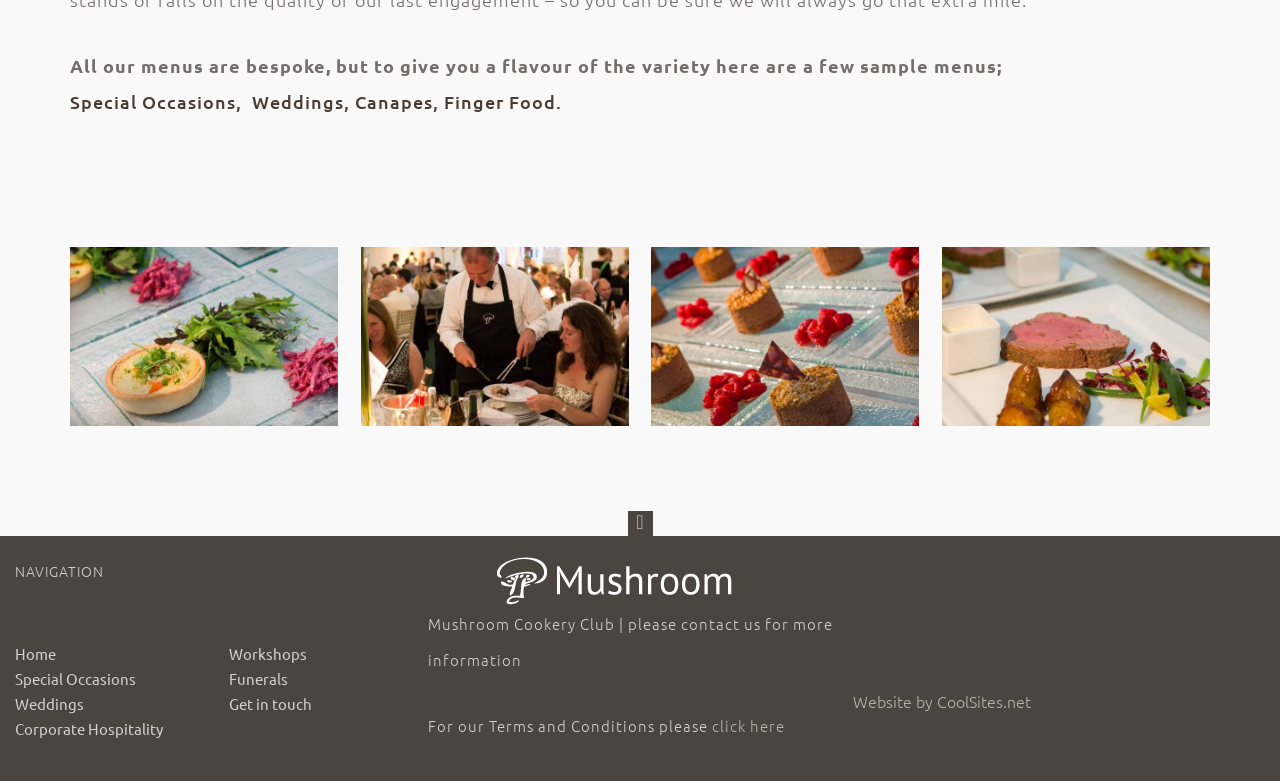Based on the element description "Get in touch", predict the bounding box coordinates of the UI element.

[0.179, 0.889, 0.244, 0.913]